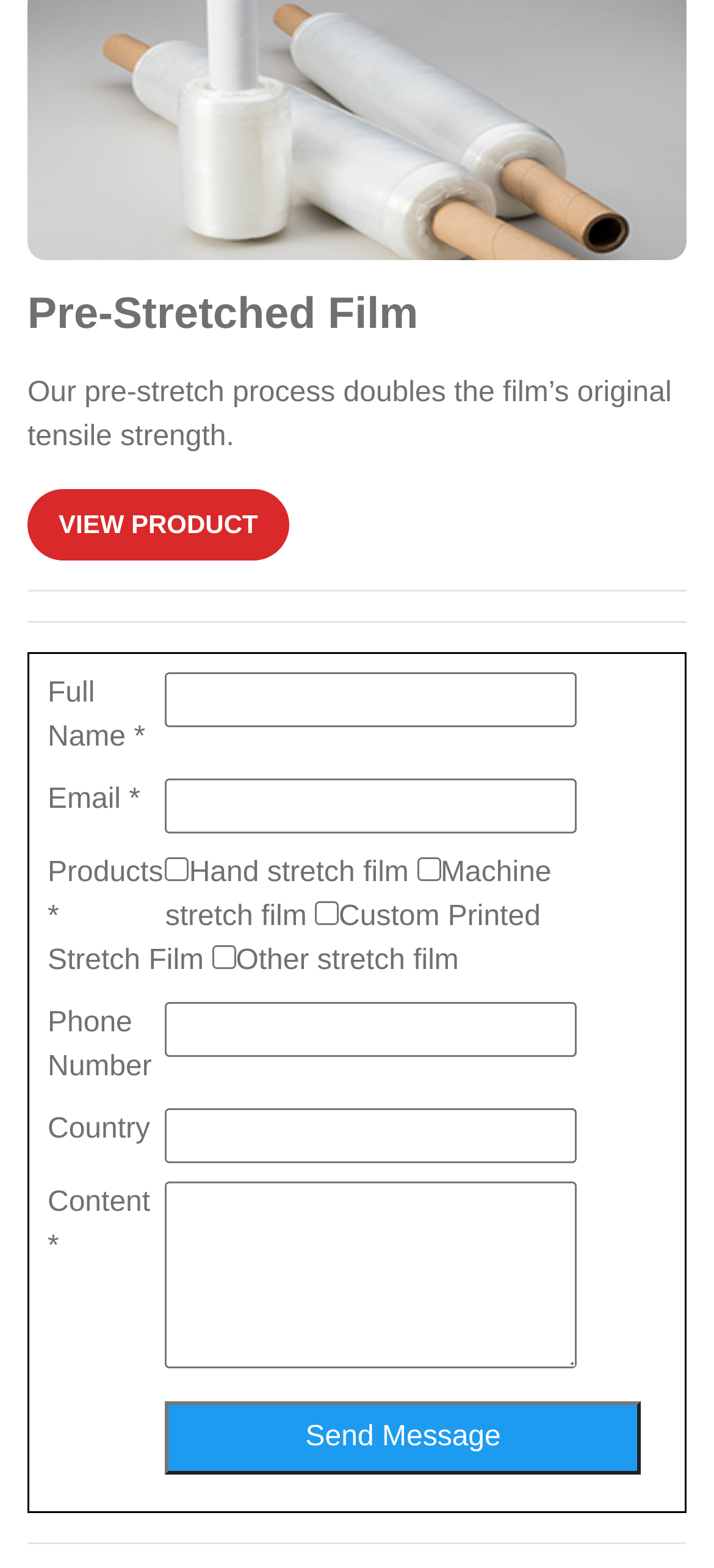What information is required to send a message?
Give a detailed and exhaustive answer to the question.

The webpage has several input fields, including 'Full Name', 'Email', 'Products', 'Phone Number', 'Country', and 'Content', which are required to send a message, as indicated by the asterisk symbol (*) next to each field.